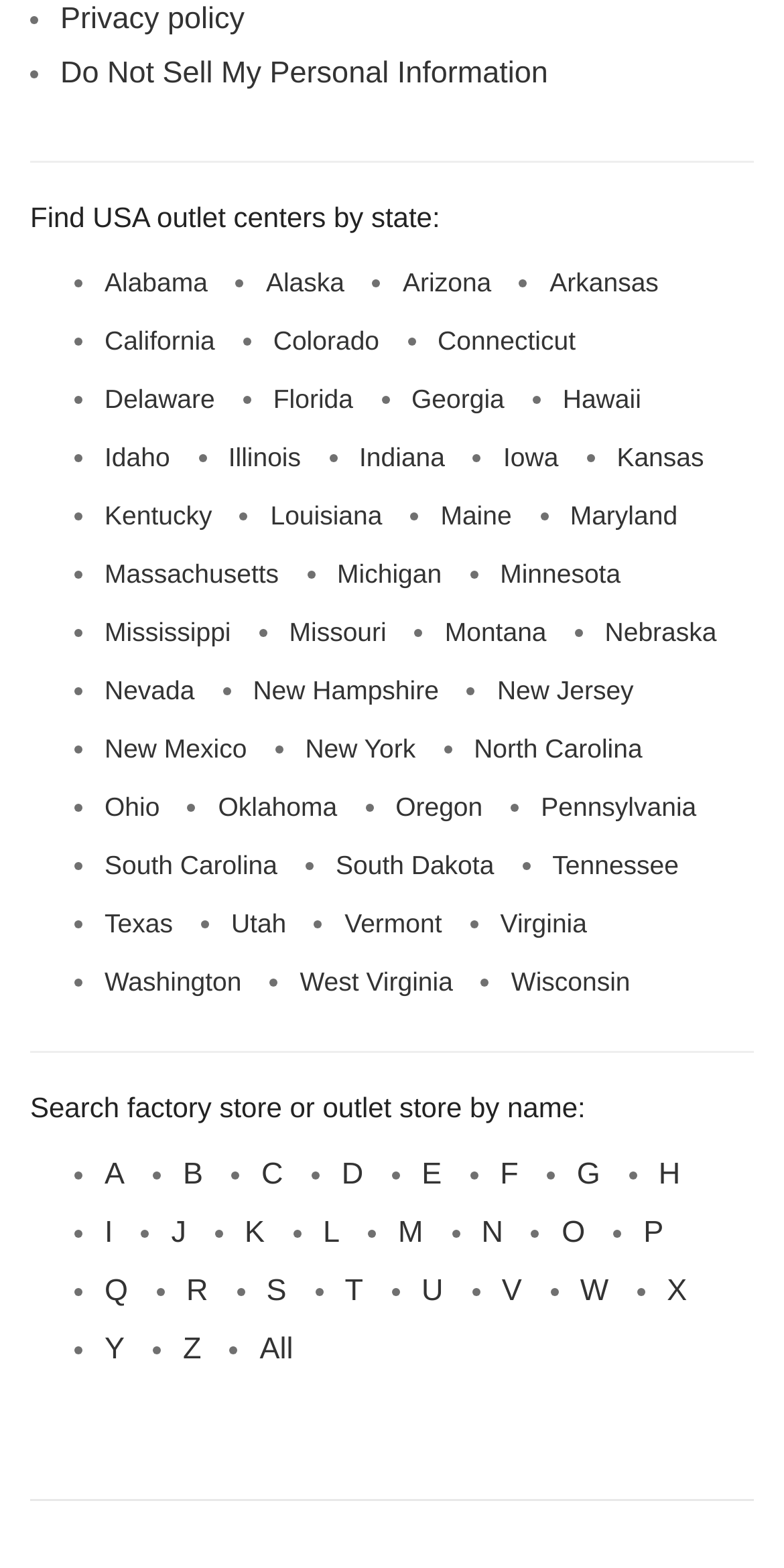How many states are listed on this webpage?
Please look at the screenshot and answer in one word or a short phrase.

50